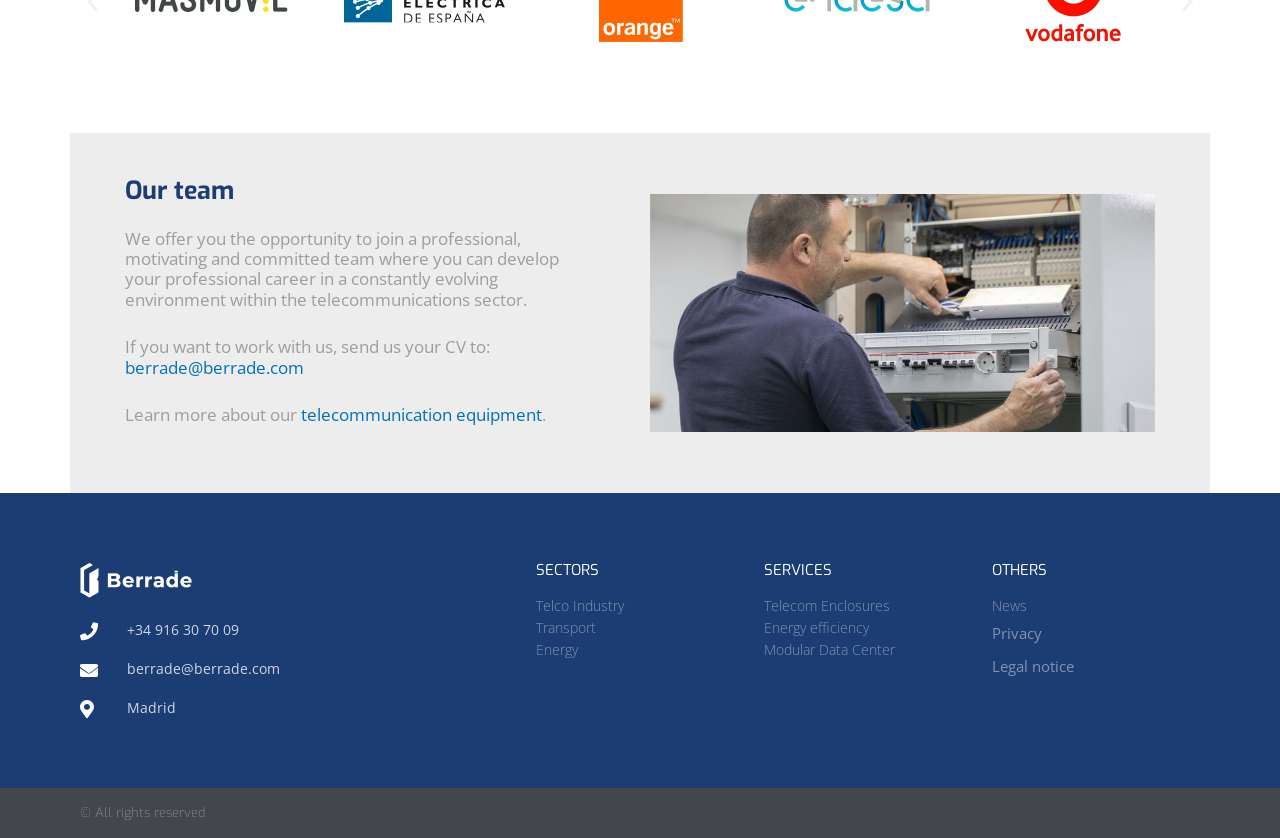Answer the question with a single word or phrase: 
What is the location of the company?

Madrid